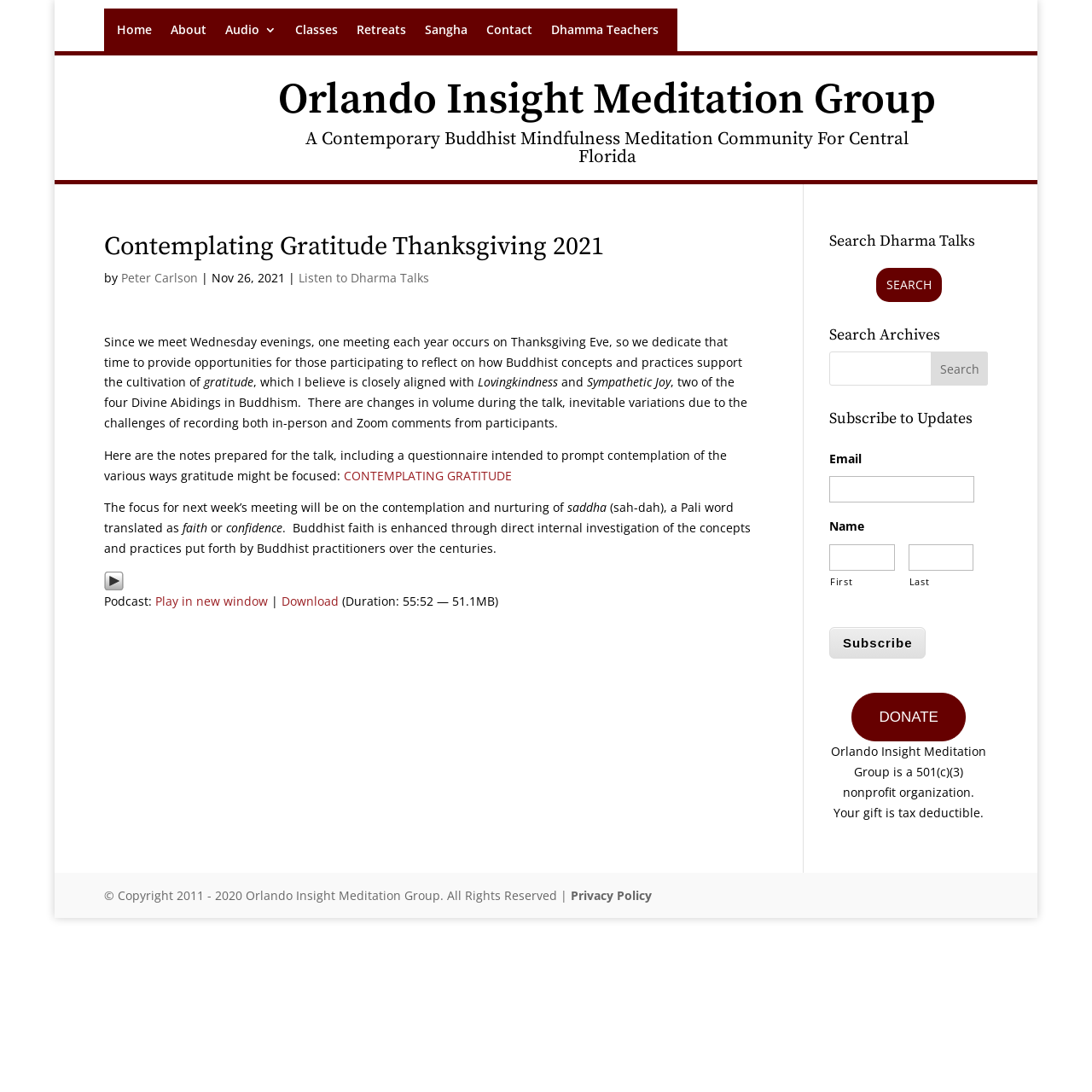Can you find the bounding box coordinates for the element to click on to achieve the instruction: "Click on the 'Home' link"?

[0.107, 0.022, 0.139, 0.039]